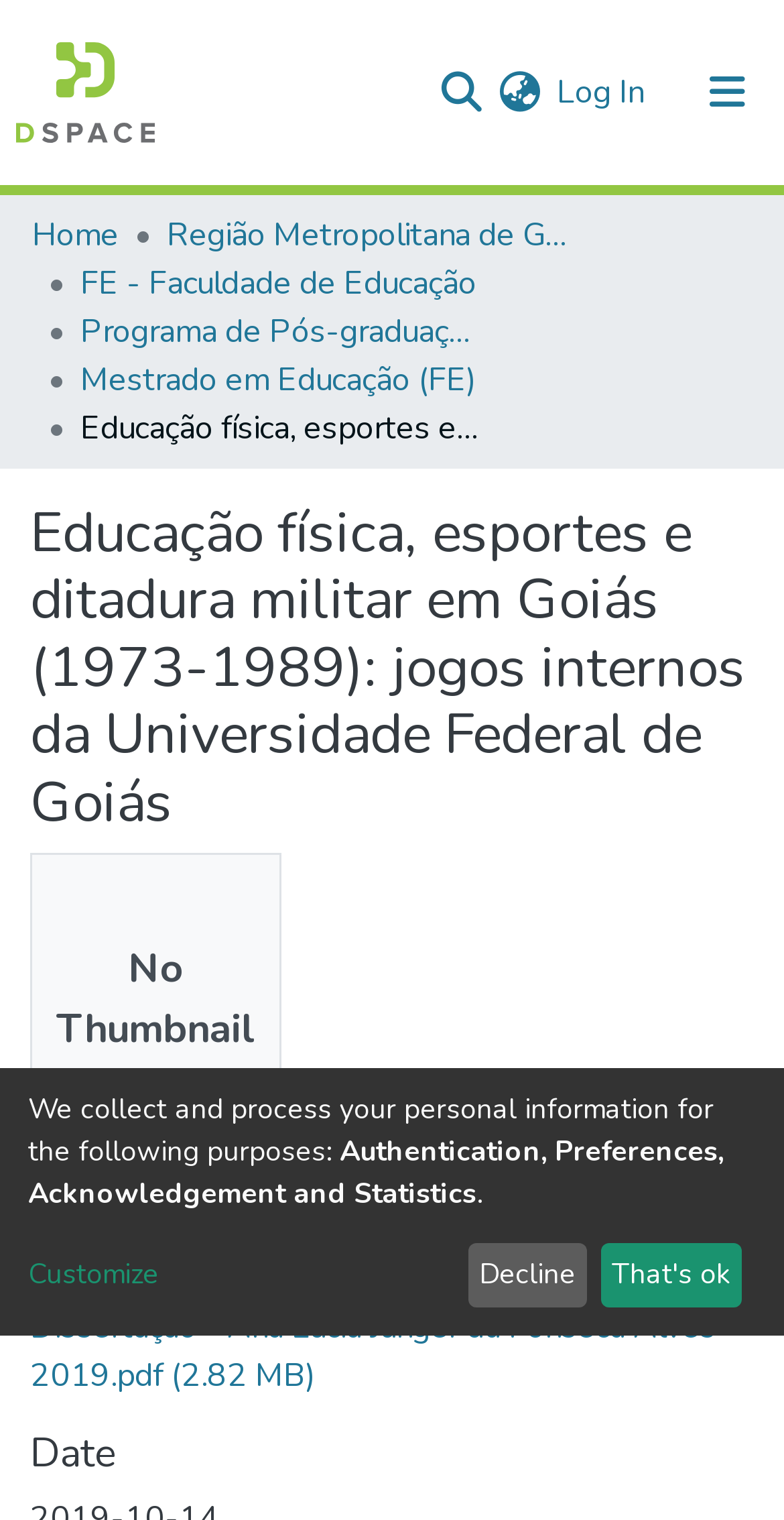What is the name of the university mentioned?
Give a thorough and detailed response to the question.

I found the name of the university by looking at the breadcrumb navigation section, where it mentions 'Universidade Federal de Goiás' in the link 'Educação física, esportes e ditadura militar em Goiás (1973-1989): jogos internos da Universidade Federal de Goiás'.